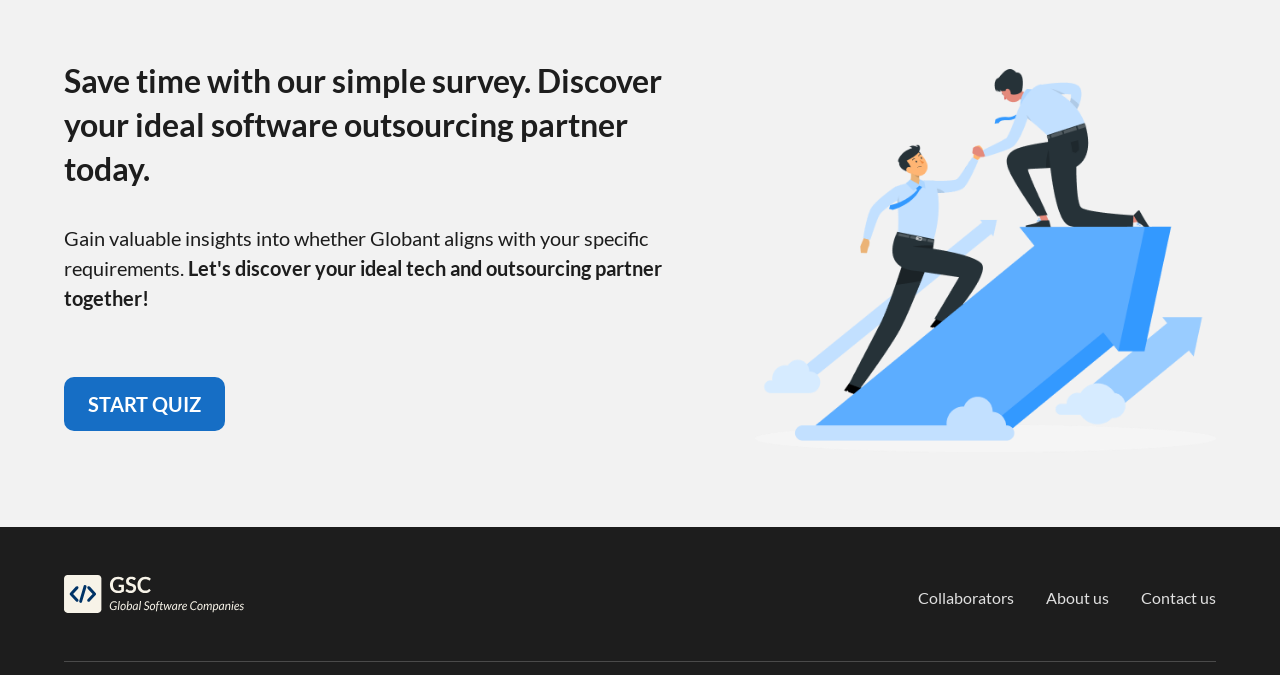Show the bounding box coordinates for the HTML element described as: "Collaborators".

[0.717, 0.868, 0.792, 0.904]